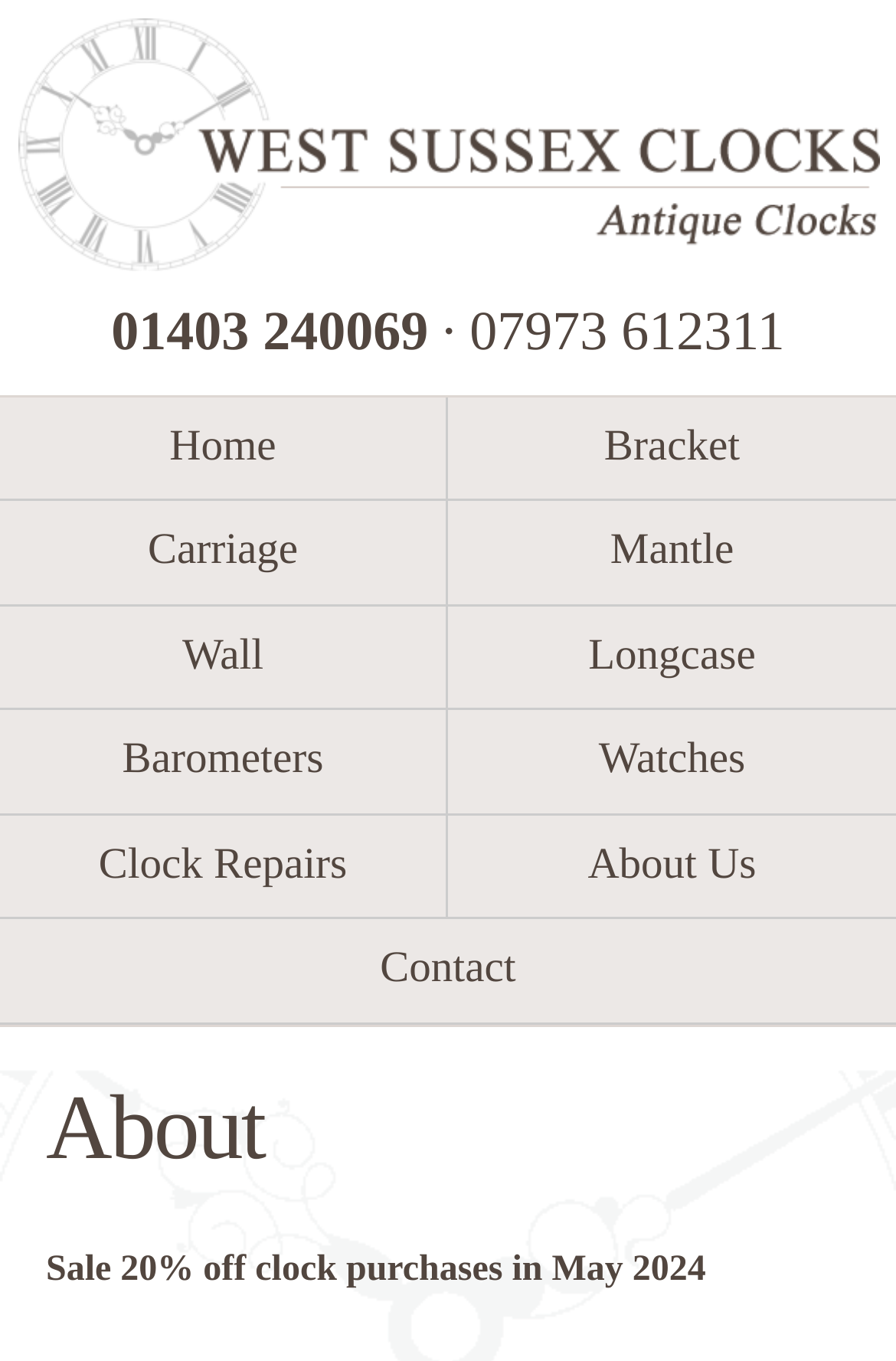Please determine the bounding box coordinates of the area that needs to be clicked to complete this task: 'click the West Sussex Clocks logo'. The coordinates must be four float numbers between 0 and 1, formatted as [left, top, right, bottom].

[0.019, 0.178, 0.981, 0.205]